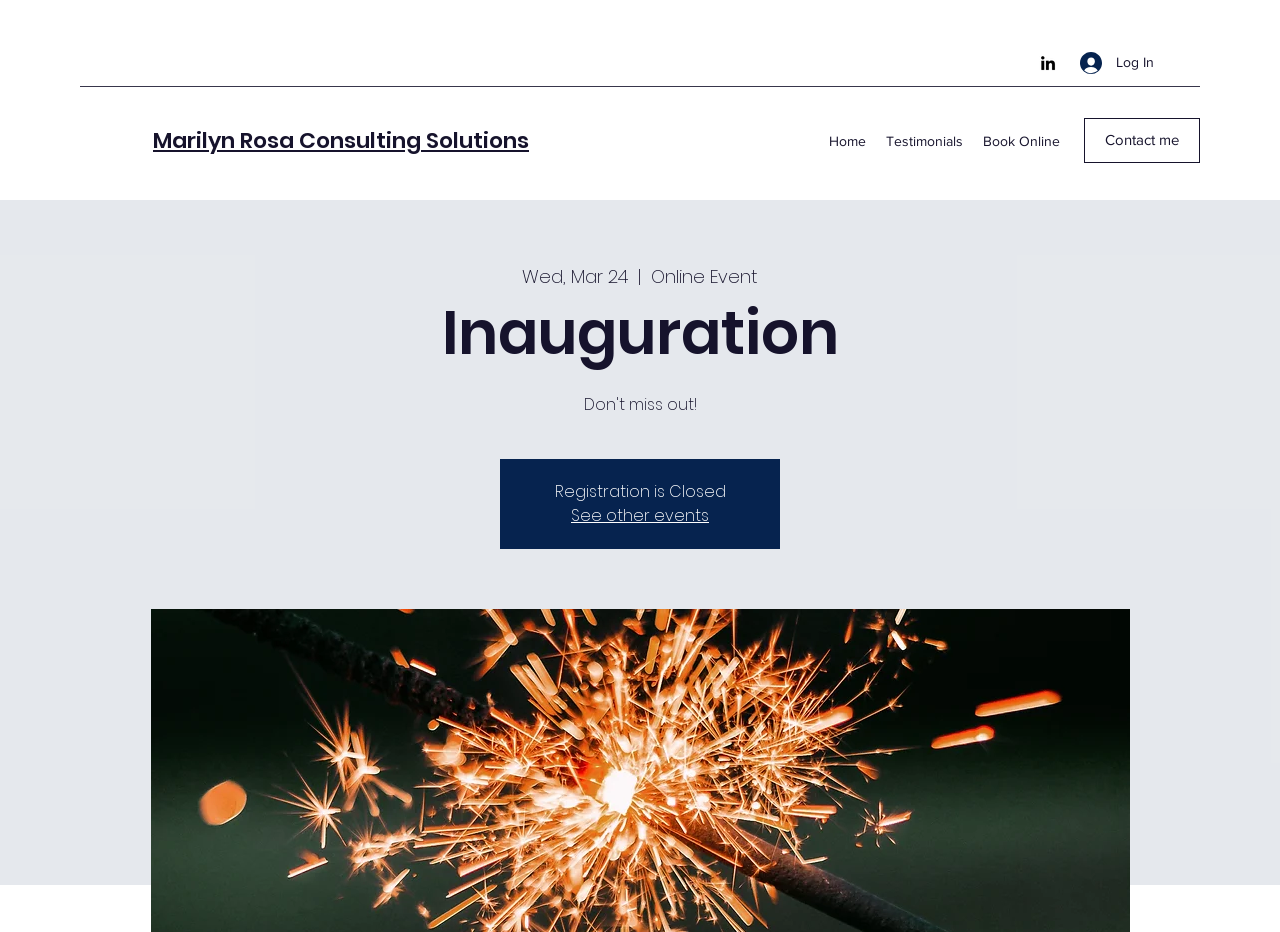Find the bounding box coordinates of the area that needs to be clicked in order to achieve the following instruction: "Visit Marilyn Rosa Consulting Solutions". The coordinates should be specified as four float numbers between 0 and 1, i.e., [left, top, right, bottom].

[0.12, 0.134, 0.413, 0.167]